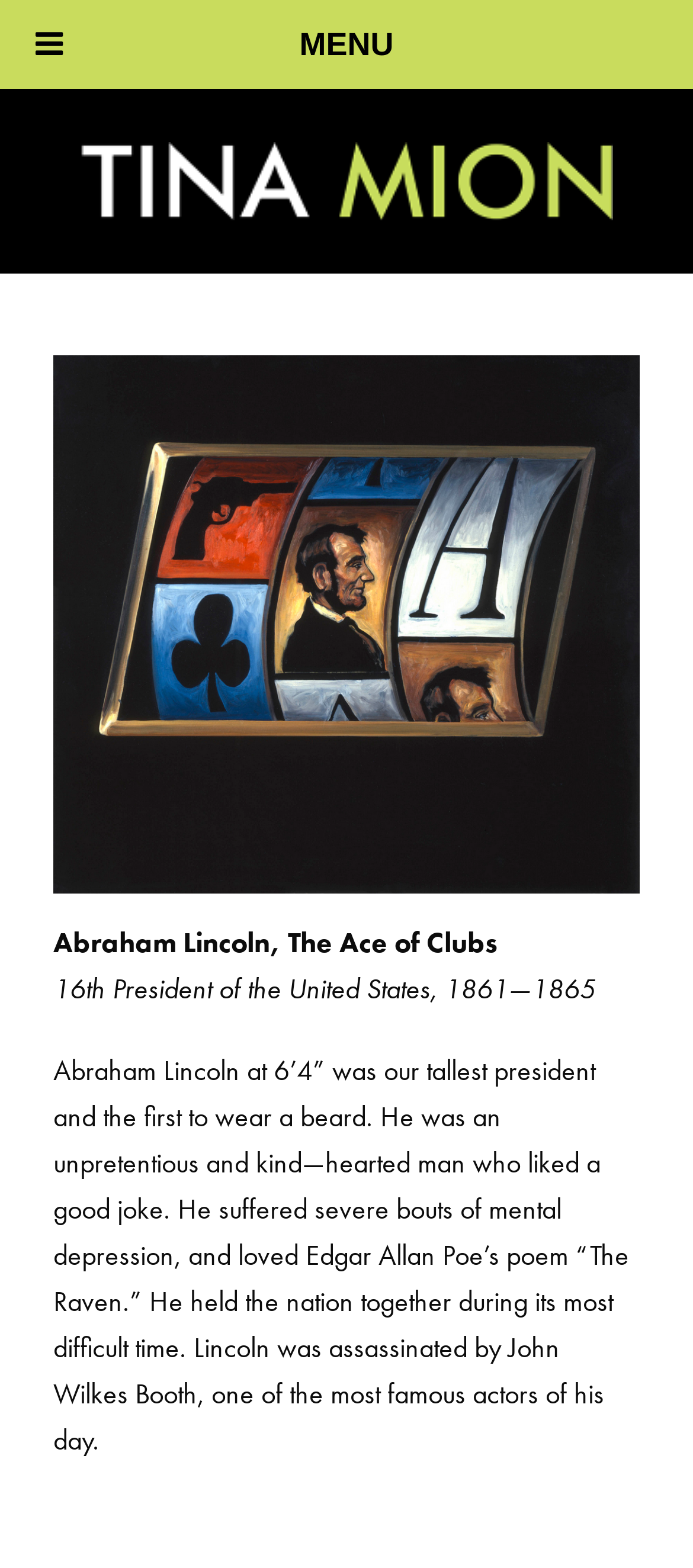Offer an extensive depiction of the webpage and its key elements.

The webpage is about Abraham Lincoln, the 16th President of the United States. At the top left of the page, there is a link to "Tina Mion" accompanied by a small image, which is likely a logo or profile picture. Below this, there is a larger image of a painting of Abraham Lincoln, created by Tina Mion. 

To the right of the painting, there are three blocks of text. The first block reads "Abraham Lincoln, The Ace of Clubs". The second block provides his title and tenure, "16th President of the United States, 1861—1865". The third and longest block of text describes Lincoln's personality, physical characteristics, and accomplishments, including his height, beard, and love for Edgar Allan Poe's poetry. It also mentions his struggles with mental depression and his eventual assassination.

At the very top of the page, there is a menu icon, represented by three horizontal lines, spanning the entire width of the page.